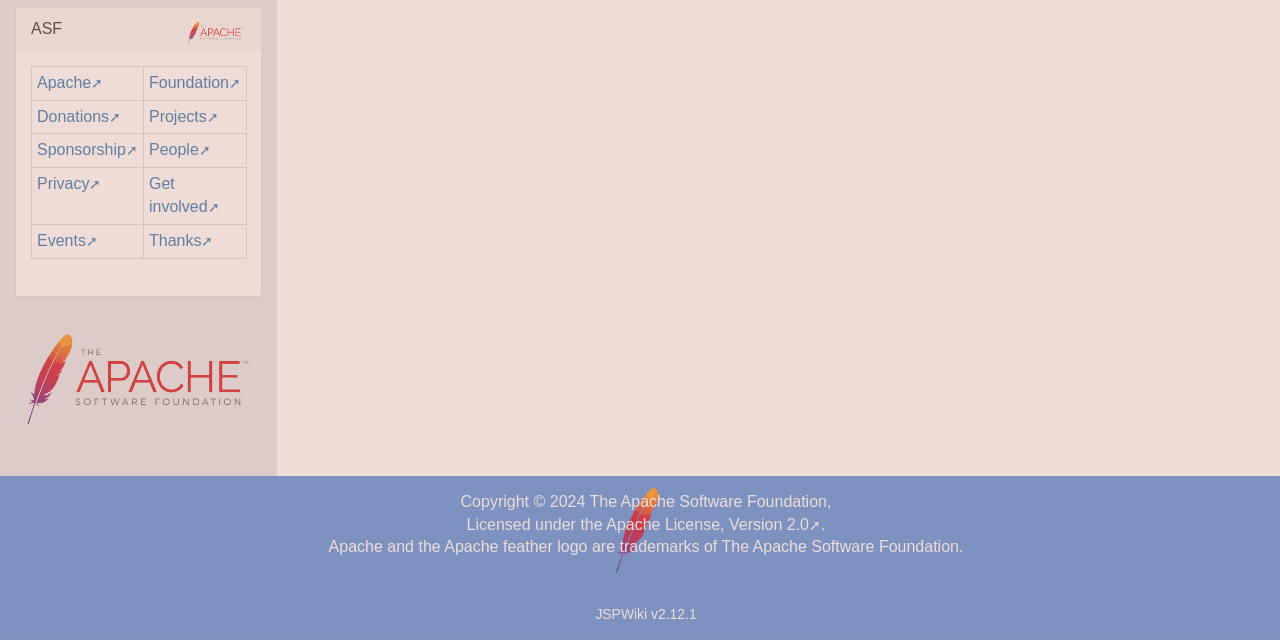Determine the bounding box coordinates (top-left x, top-left y, bottom-right x, bottom-right y) of the UI element described in the following text: People

[0.116, 0.221, 0.165, 0.247]